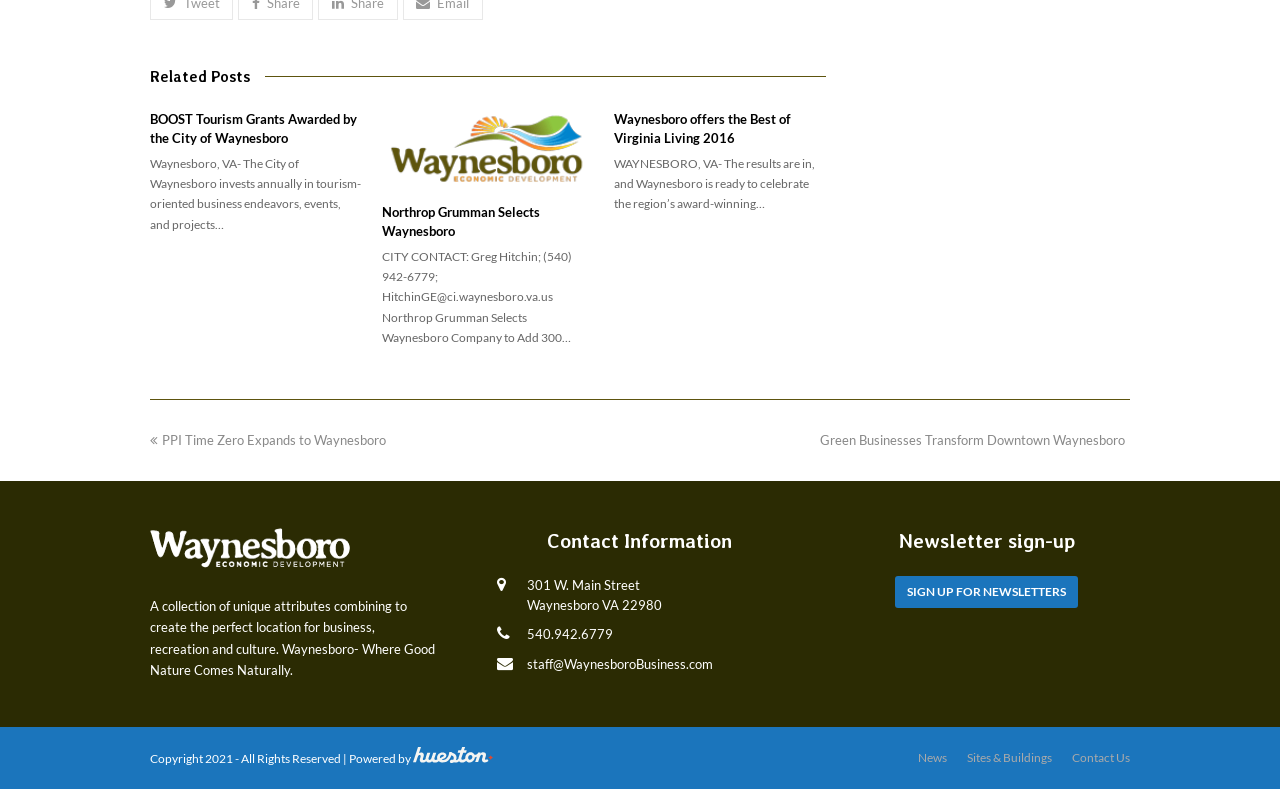Kindly determine the bounding box coordinates for the area that needs to be clicked to execute this instruction: "Click on the 'SIGN UP FOR NEWSLETTERS' button".

[0.699, 0.73, 0.842, 0.77]